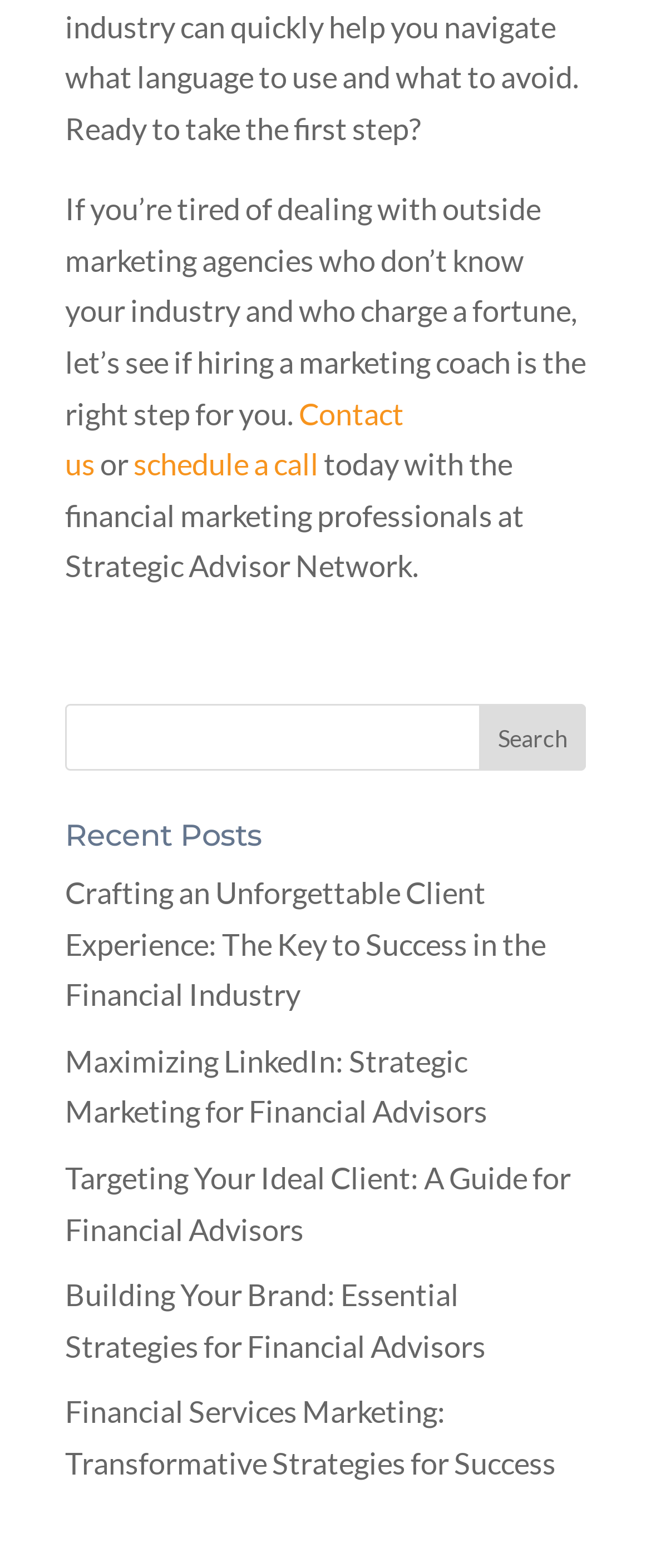Determine the coordinates of the bounding box that should be clicked to complete the instruction: "Read 'Financial Services Marketing: Transformative Strategies for Success'". The coordinates should be represented by four float numbers between 0 and 1: [left, top, right, bottom].

[0.1, 0.889, 0.854, 0.945]